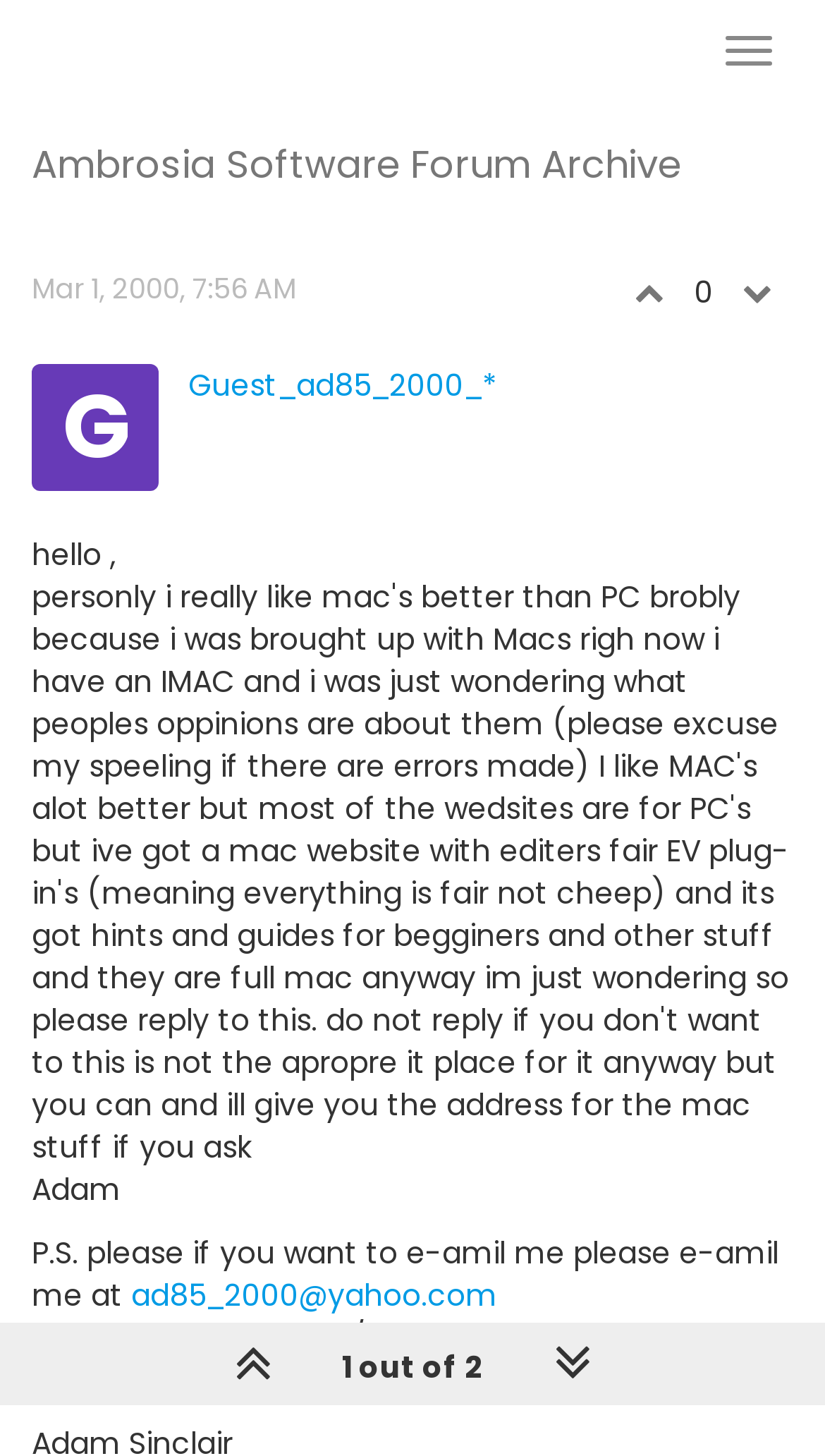Identify the bounding box coordinates for the element that needs to be clicked to fulfill this instruction: "Click the 1 out of 2 link". Provide the coordinates in the format of four float numbers between 0 and 1: [left, top, right, bottom].

[0.363, 0.914, 0.647, 0.972]